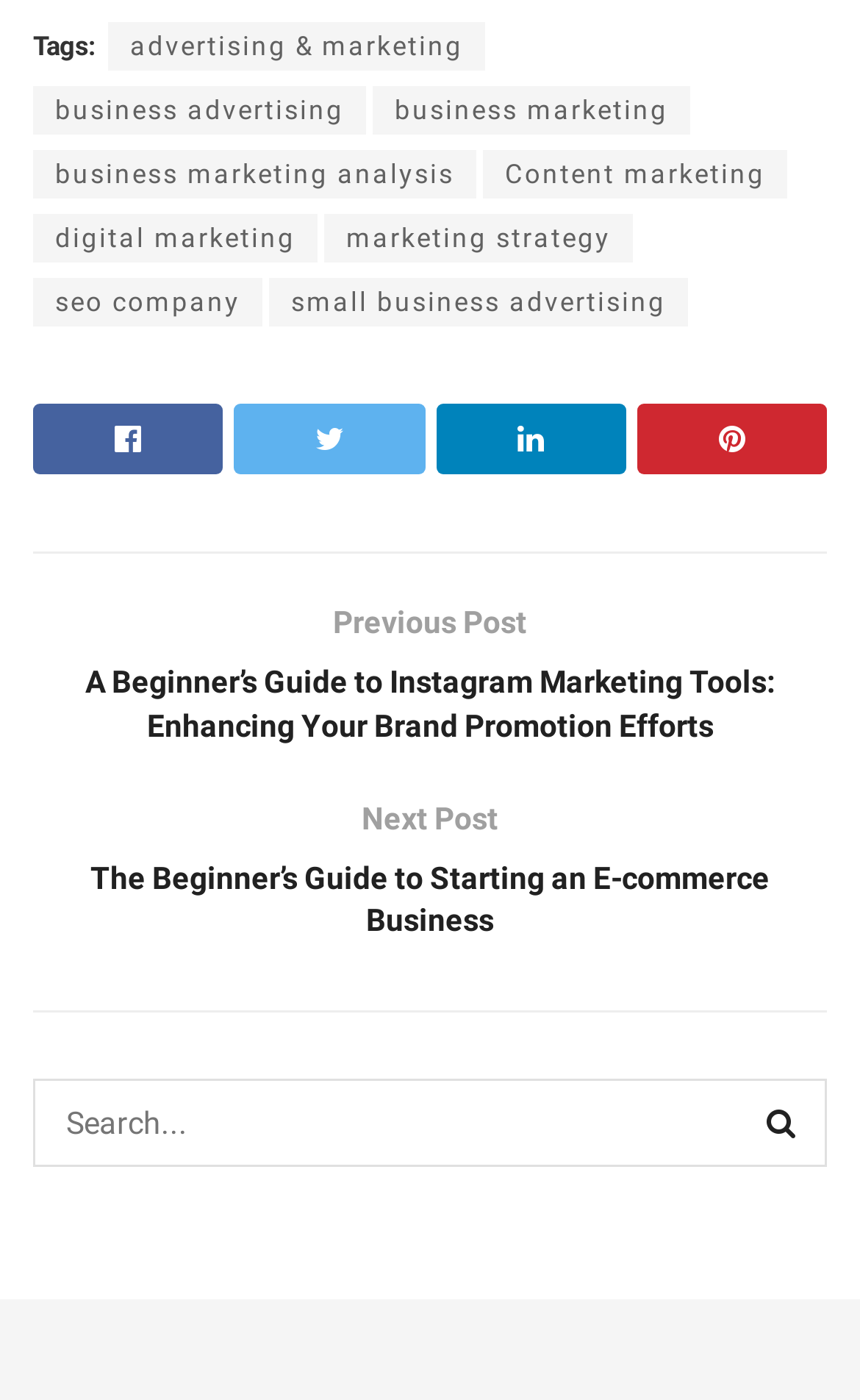Find the bounding box coordinates of the area to click in order to follow the instruction: "Go to the next post".

[0.038, 0.58, 0.962, 0.718]